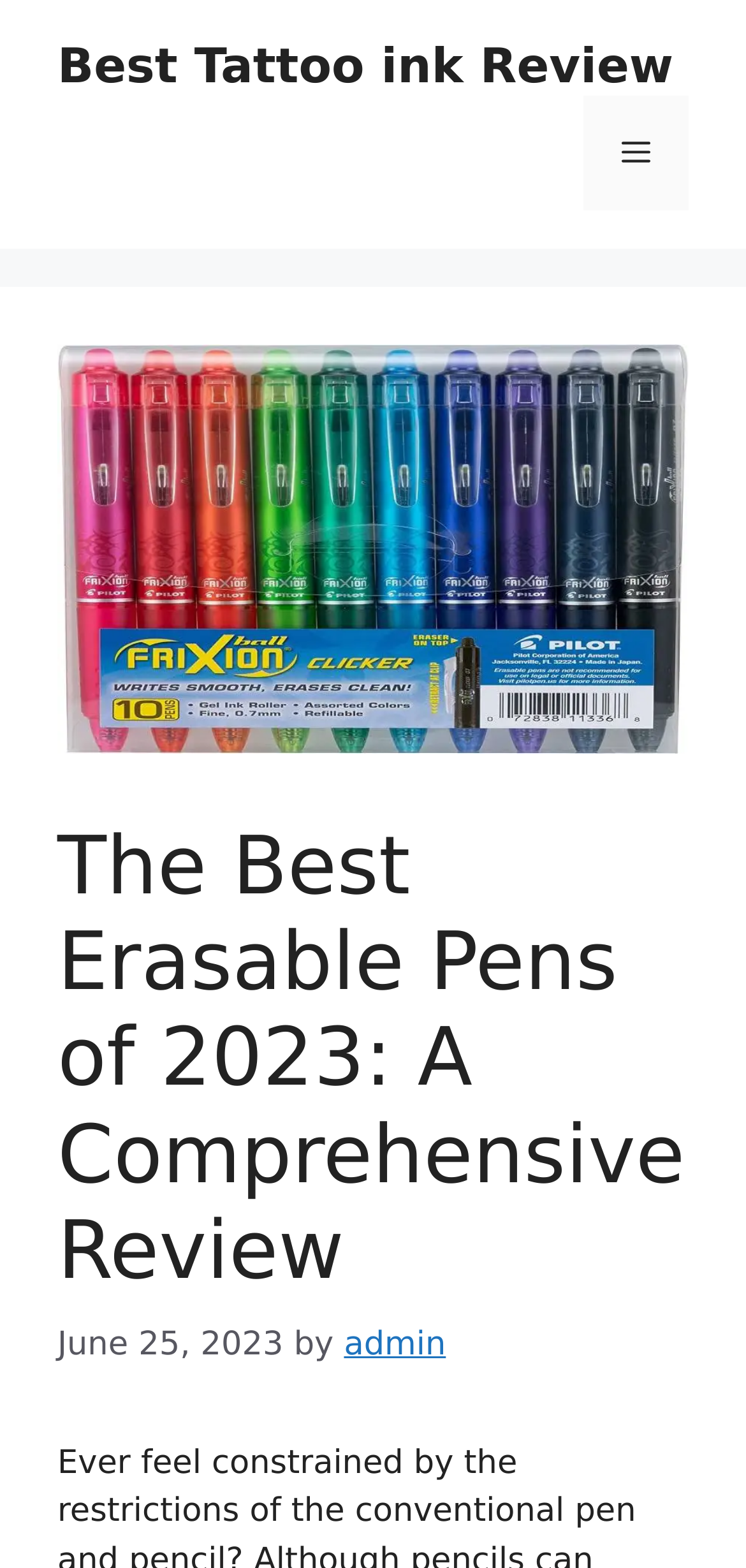Who is the author of the article?
Please answer using one word or phrase, based on the screenshot.

admin